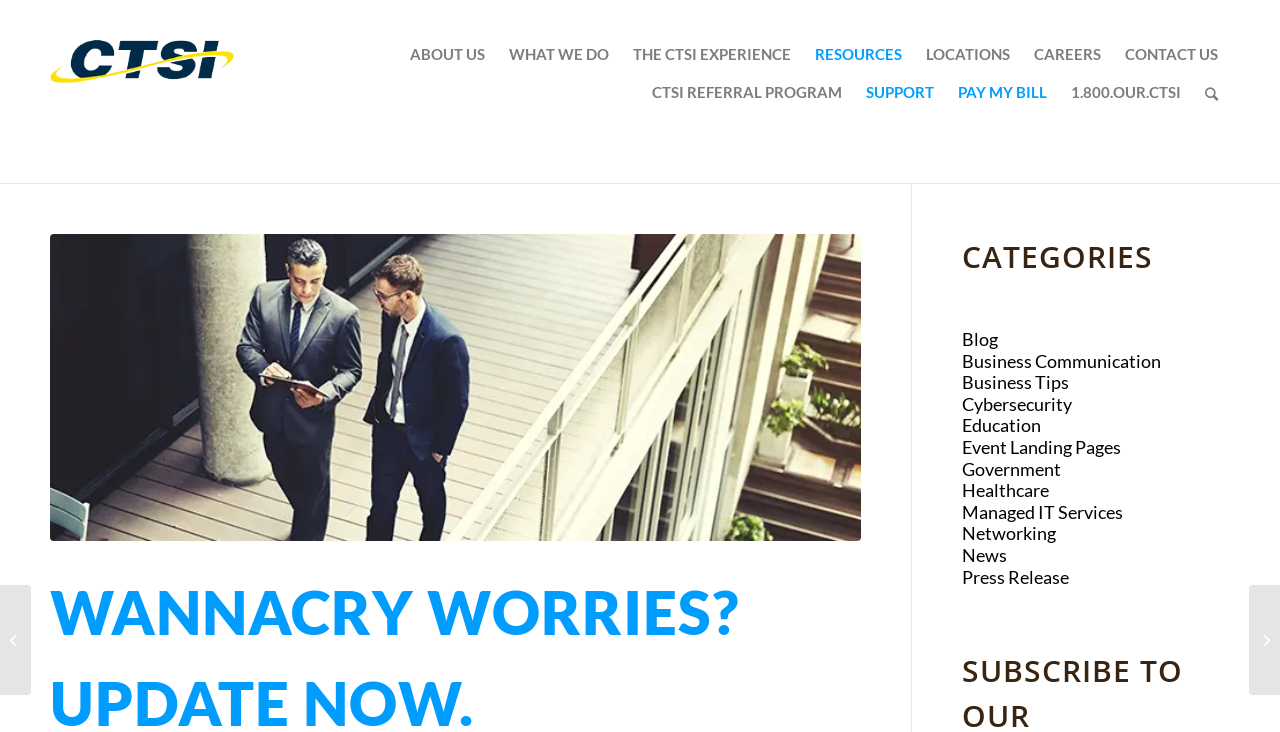Please pinpoint the bounding box coordinates for the region I should click to adhere to this instruction: "Visit the CTSI REFERRAL PROGRAM page".

[0.5, 0.113, 0.667, 0.142]